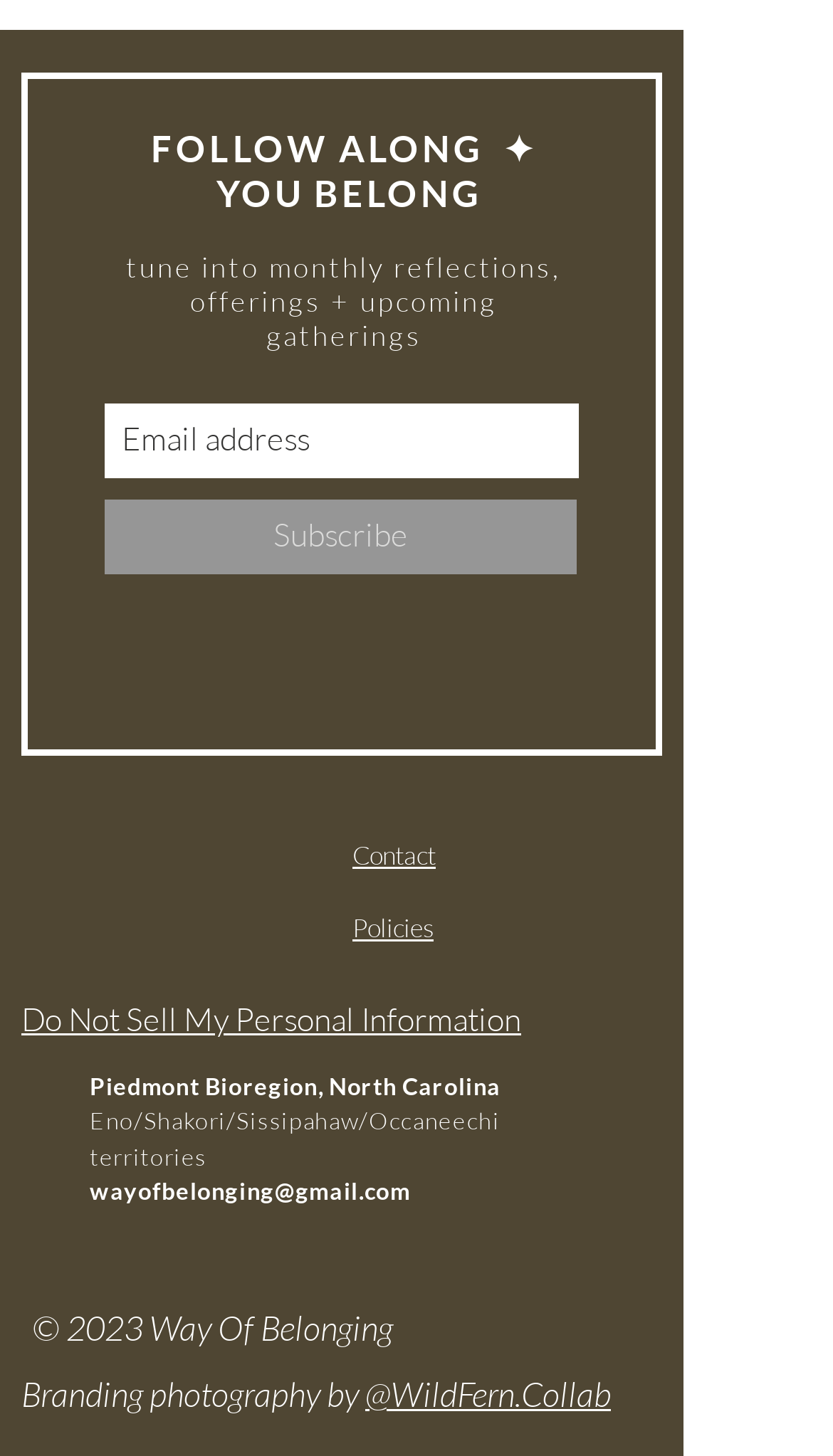Locate the bounding box coordinates of the clickable area needed to fulfill the instruction: "View the Social Bar".

[0.154, 0.433, 0.644, 0.471]